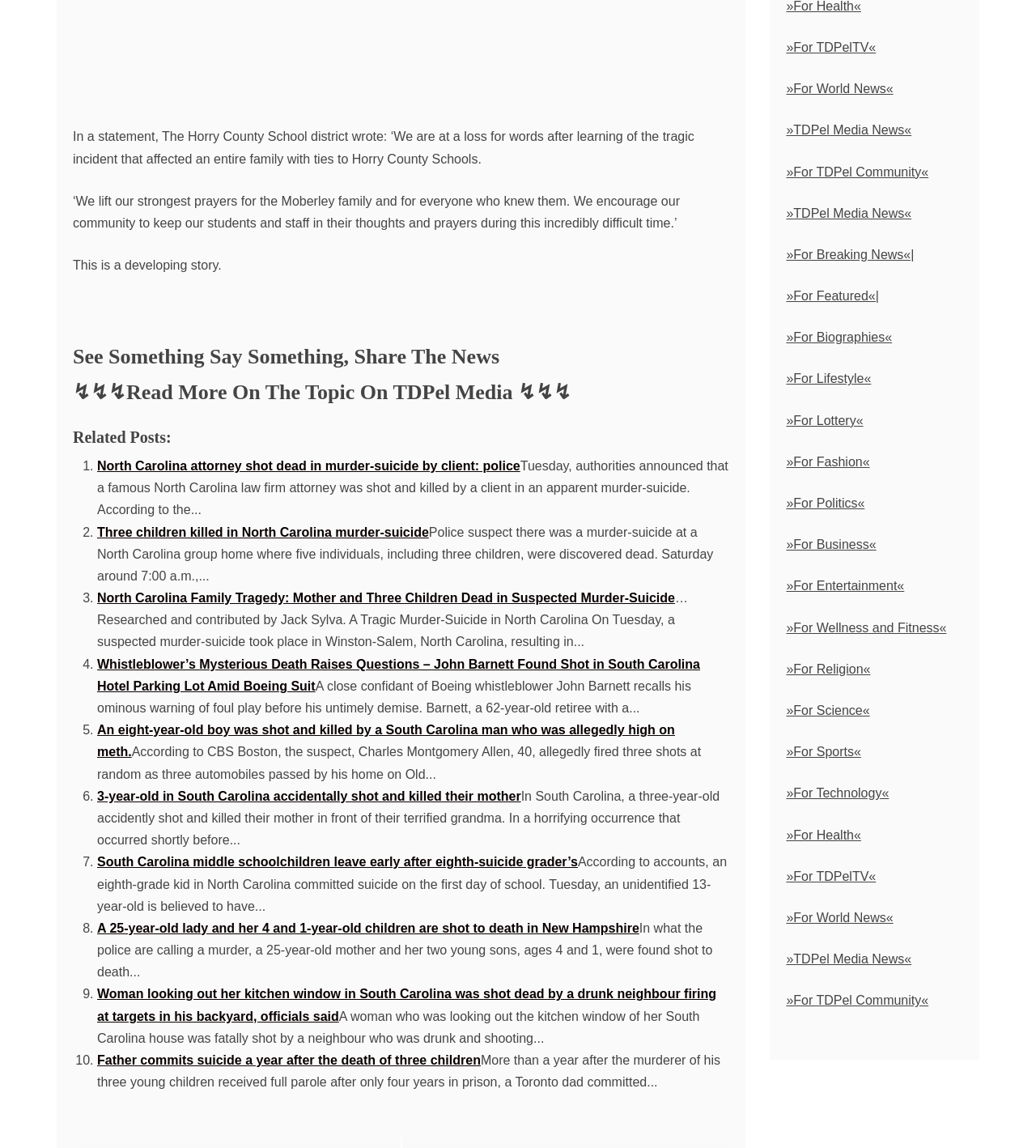What is the tone of the news article?
Provide an in-depth and detailed answer to the question.

The tone of the news article is somber and sympathetic, as it reports on a tragic incident and expresses condolences to the affected family and community, using phrases such as 'We are at a loss for words' and 'We lift our strongest prayers'.